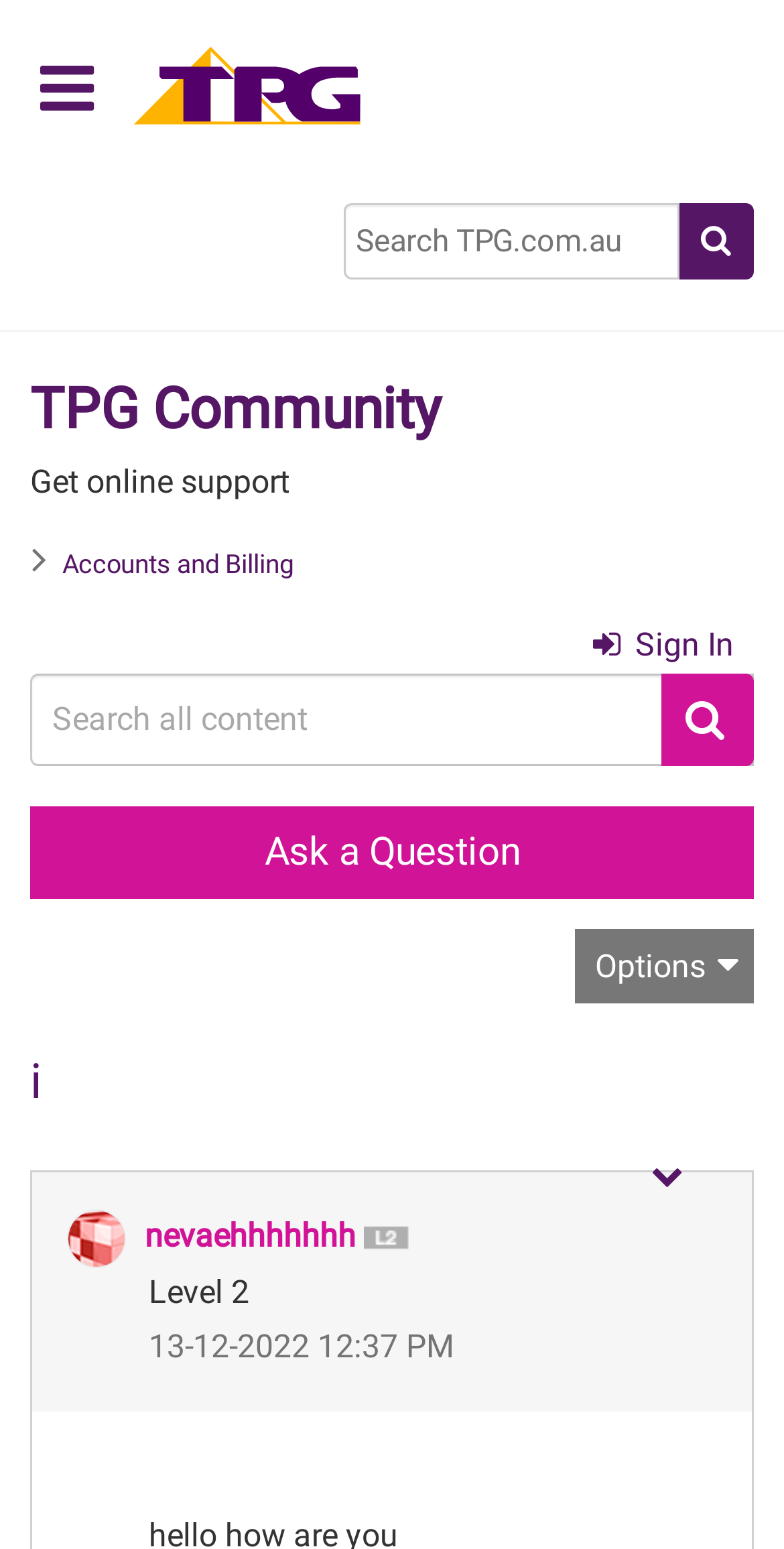Identify the bounding box coordinates for the element you need to click to achieve the following task: "Ask a question". The coordinates must be four float values ranging from 0 to 1, formatted as [left, top, right, bottom].

[0.038, 0.52, 0.962, 0.58]